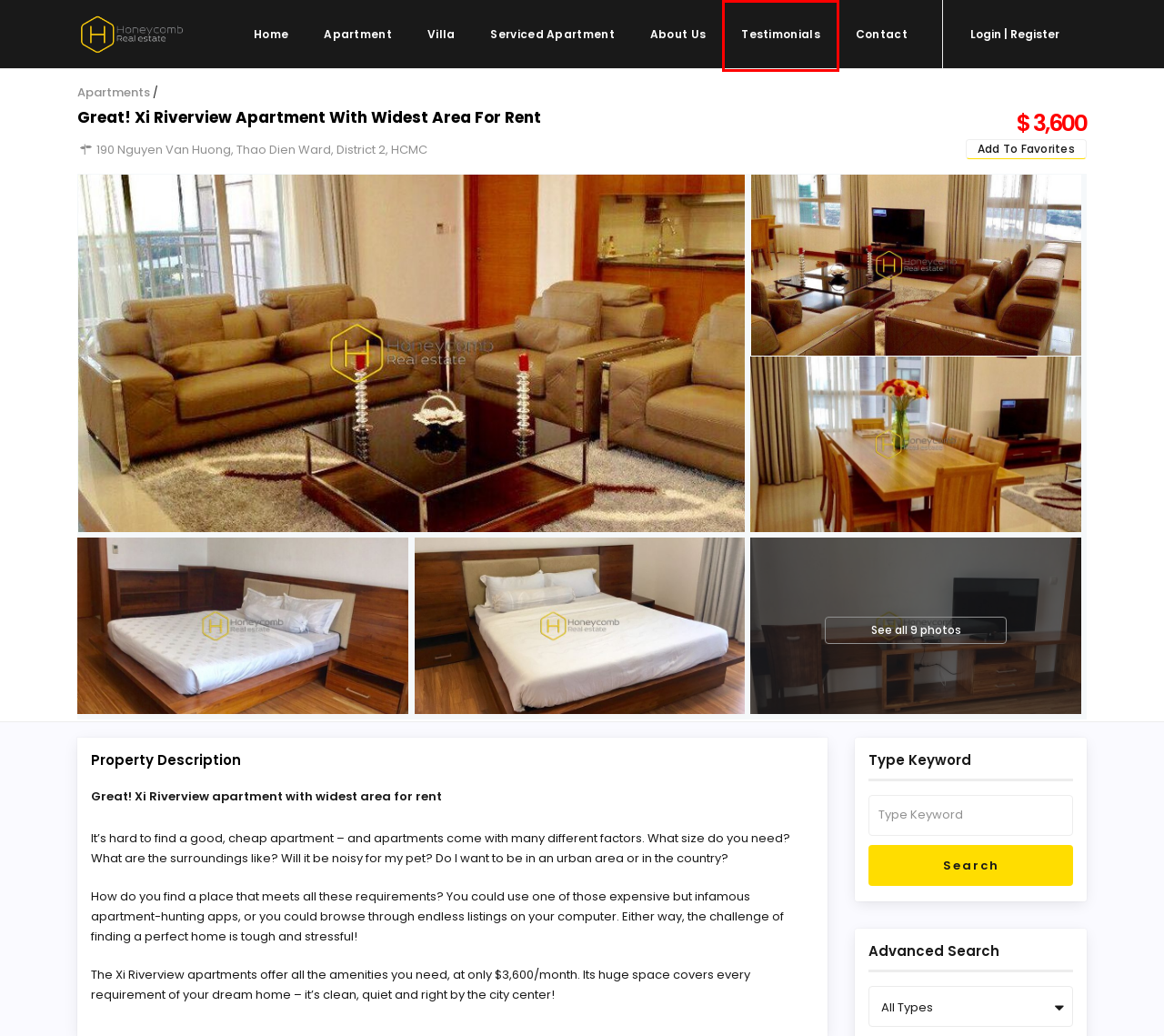A screenshot of a webpage is given, featuring a red bounding box around a UI element. Please choose the webpage description that best aligns with the new webpage after clicking the element in the bounding box. These are the descriptions:
A. Testimonials – House, Villa, Apartment for rent in HCMC
B. House, Villa, Apartment for rent in HCMC
C. Apartments – House, Villa, Apartment for rent in HCMC
D. Houses/Villas – House, Villa, Apartment for rent in HCMC
E. Contact Us – House, Villa, Apartment for rent in HCMC
F. Honeycomb House Company Limited – House, Villa, Apartment for rent in HCMC
G. Serviced Apartments – House, Villa, Apartment for rent in HCMC
H. Popular Apartment – House, Villa, Apartment for rent in HCMC

A